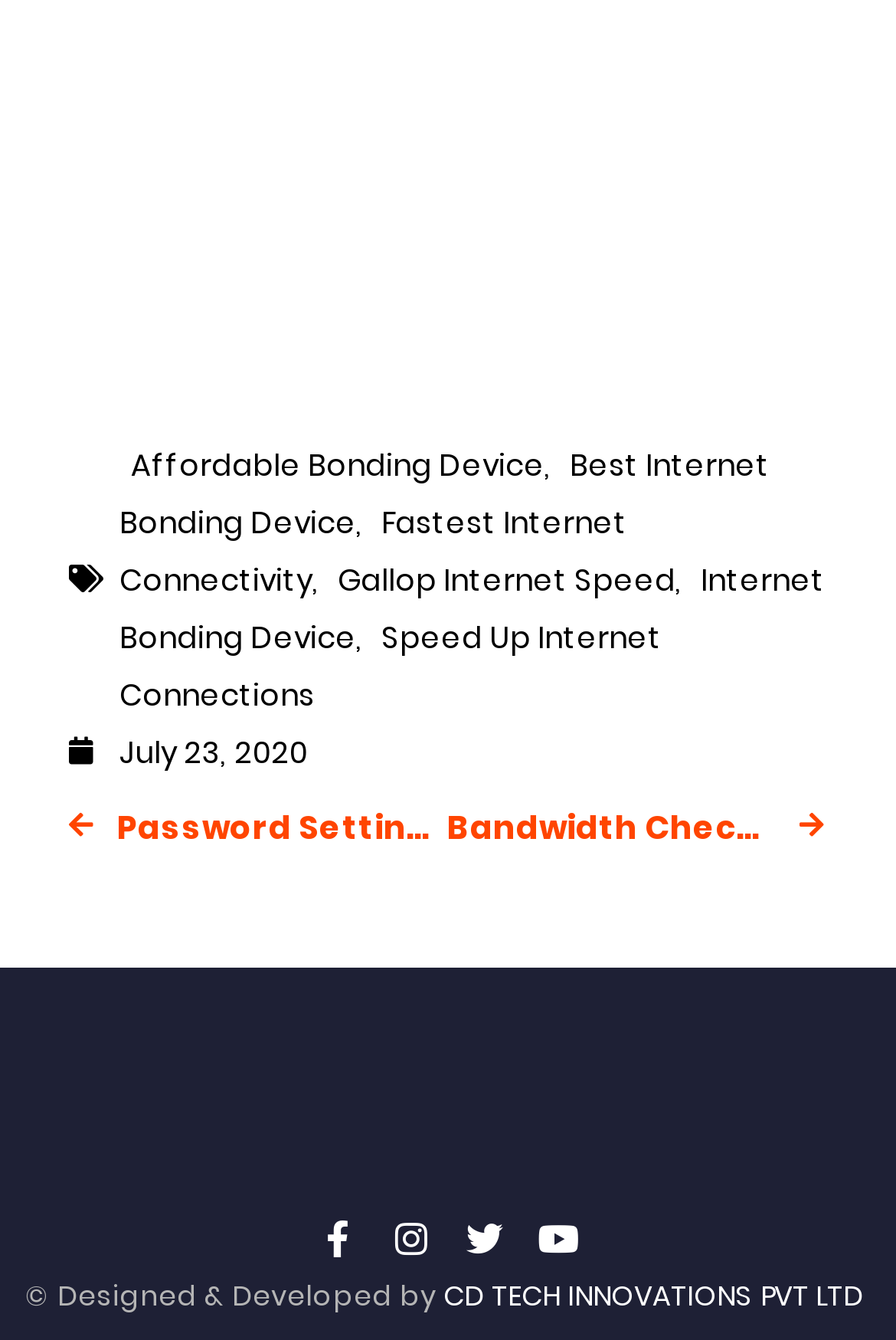Find the bounding box coordinates of the area to click in order to follow the instruction: "Click on the 'July 23, 2020' link".

[0.077, 0.54, 0.344, 0.583]